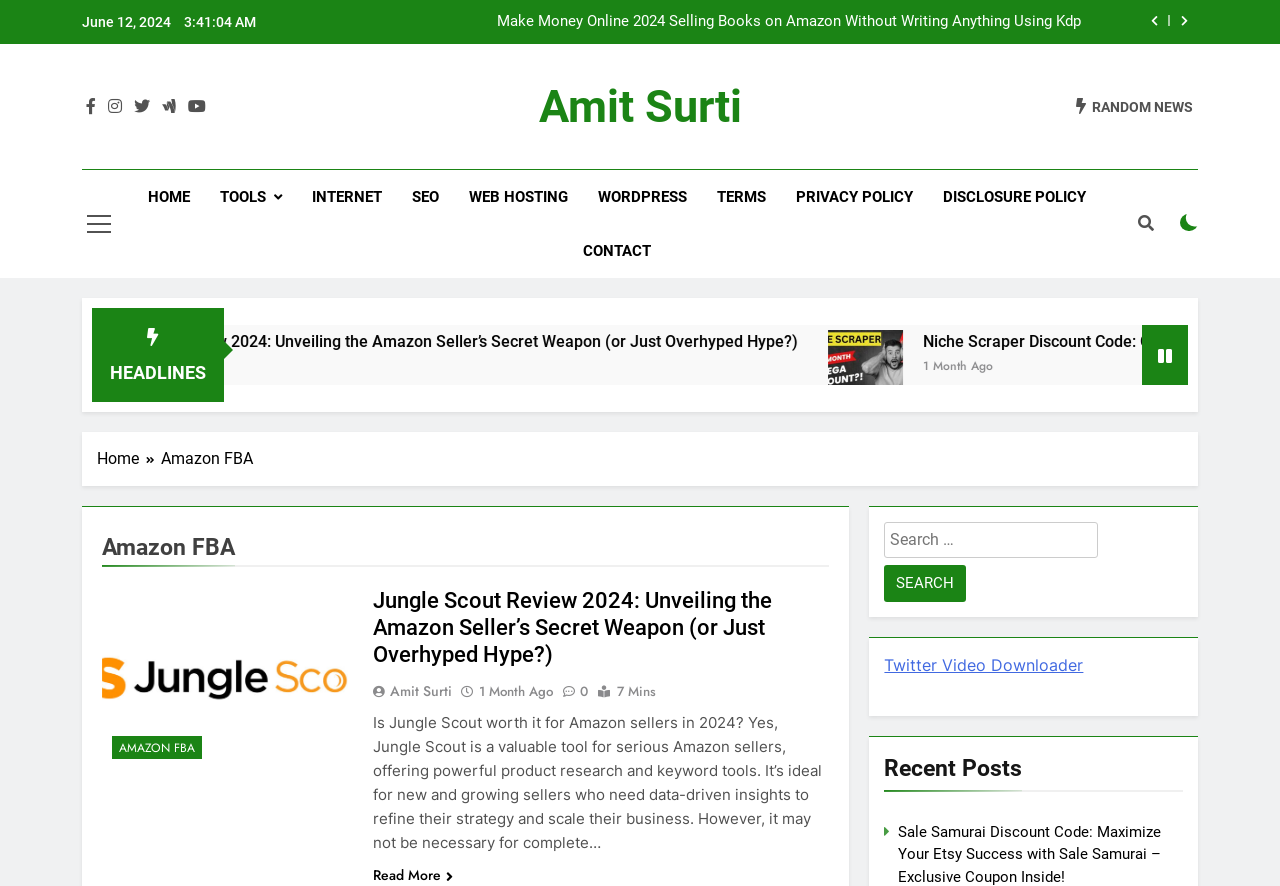Provide the bounding box coordinates of the area you need to click to execute the following instruction: "Read the 'Jungle Scout Review 2024' article".

[0.291, 0.664, 0.603, 0.753]